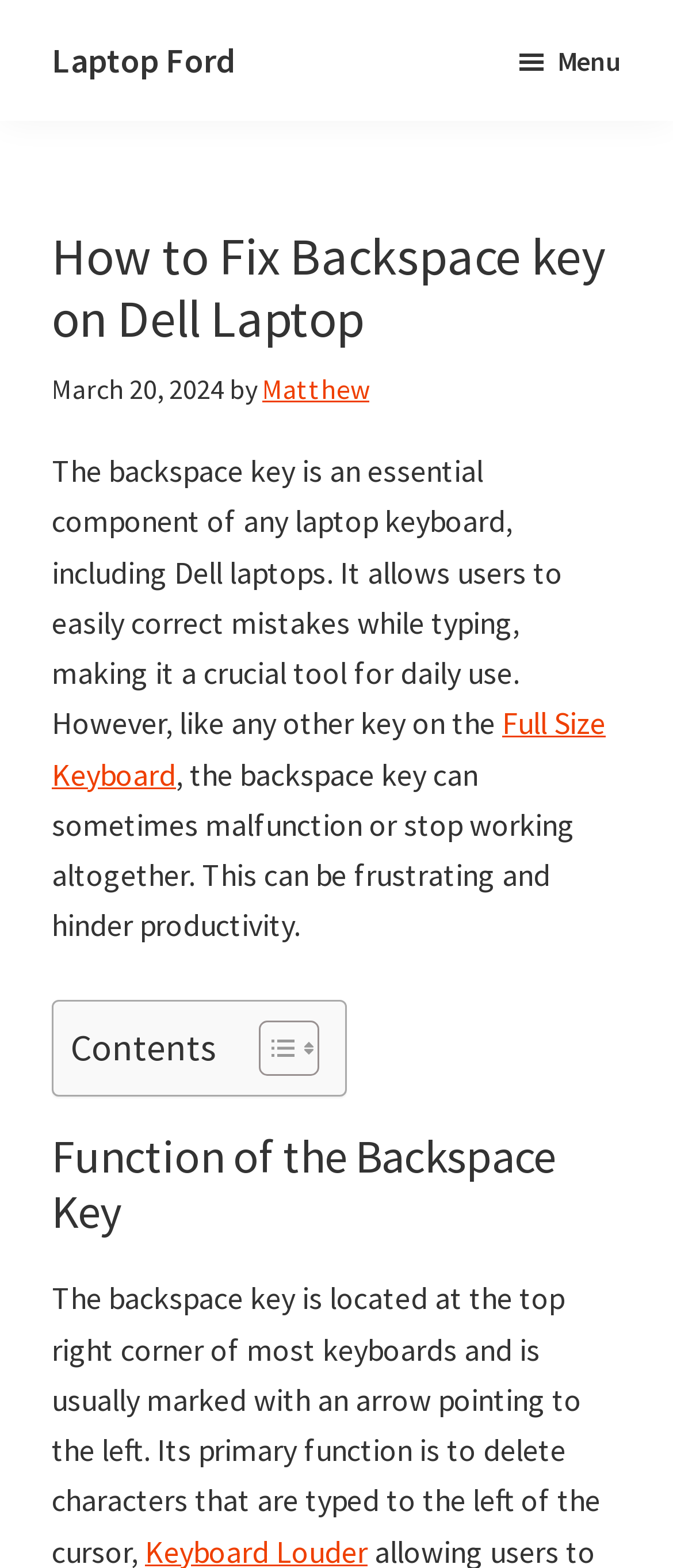What is the purpose of the backspace key?
Please provide a comprehensive and detailed answer to the question.

The backspace key is an essential component of any laptop keyboard, including Dell laptops, and it allows users to easily correct mistakes while typing, making it a crucial tool for daily use.